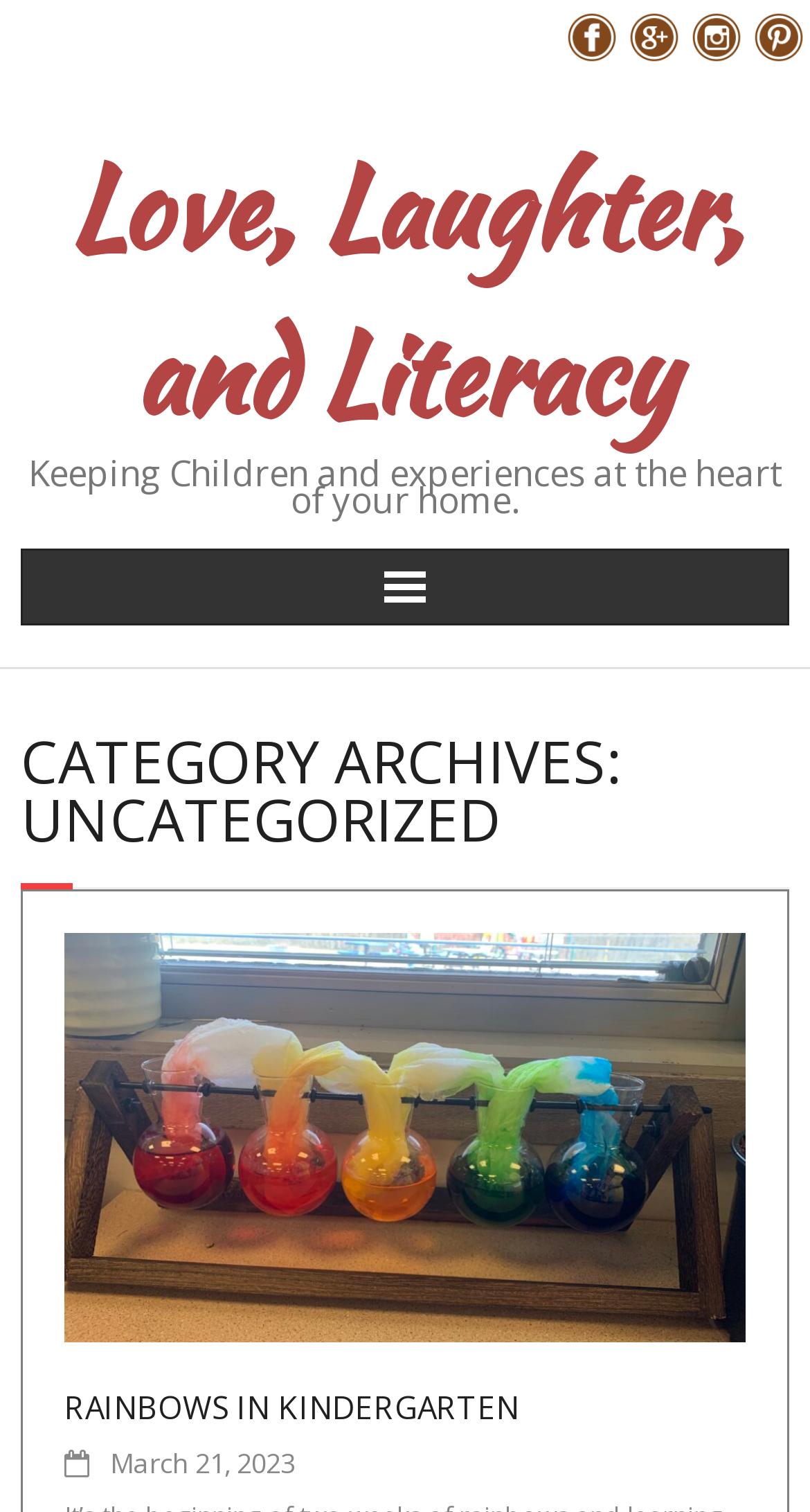What is the name of the blog? Analyze the screenshot and reply with just one word or a short phrase.

Love, Laughter, and Literacy